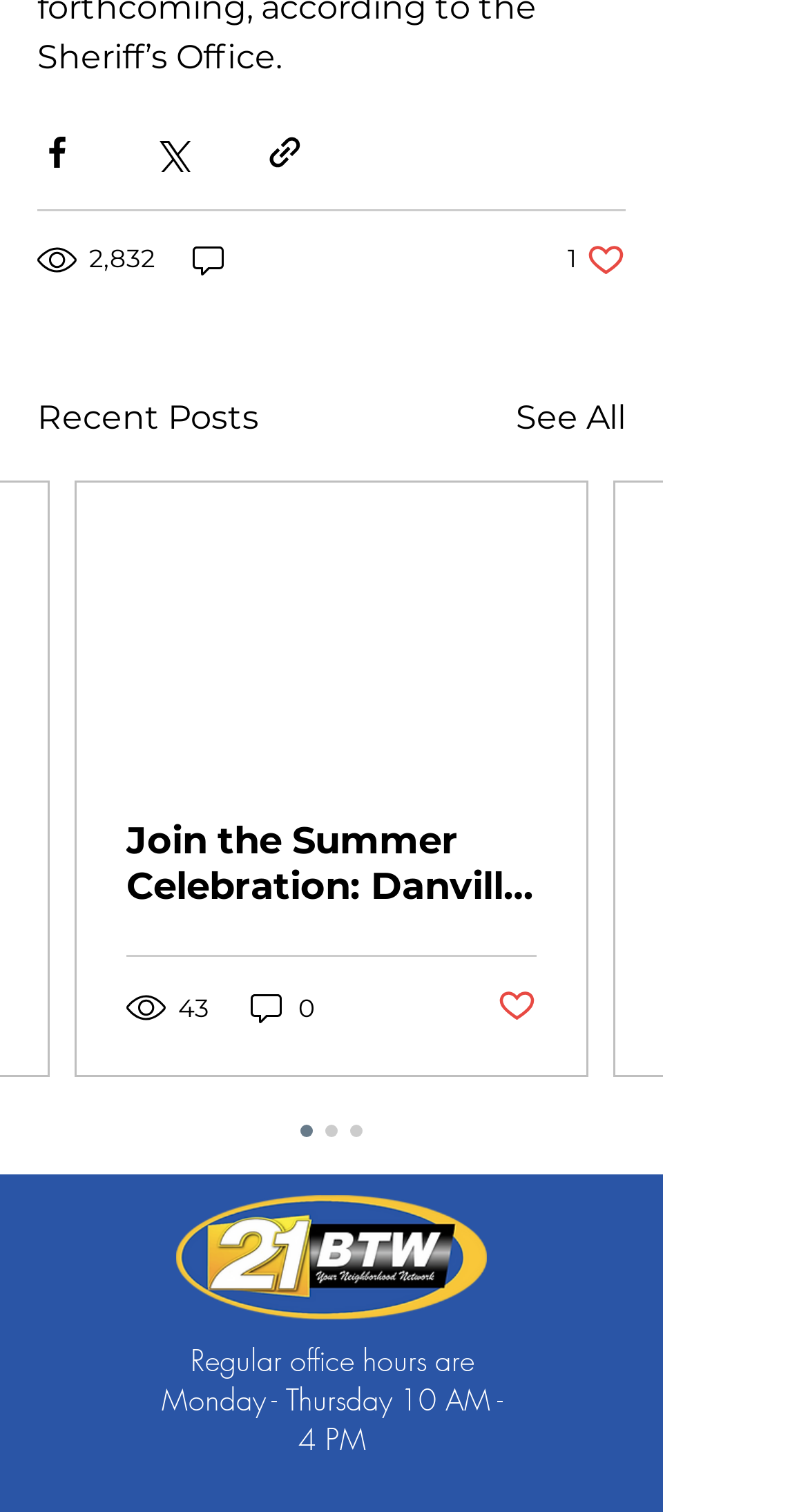Refer to the image and provide an in-depth answer to the question: 
What is the logo image filename?

I found the logo image filename by looking at the image element with the filename 'BTW21 Updated Logo.png' located at [0.218, 0.791, 0.603, 0.873].